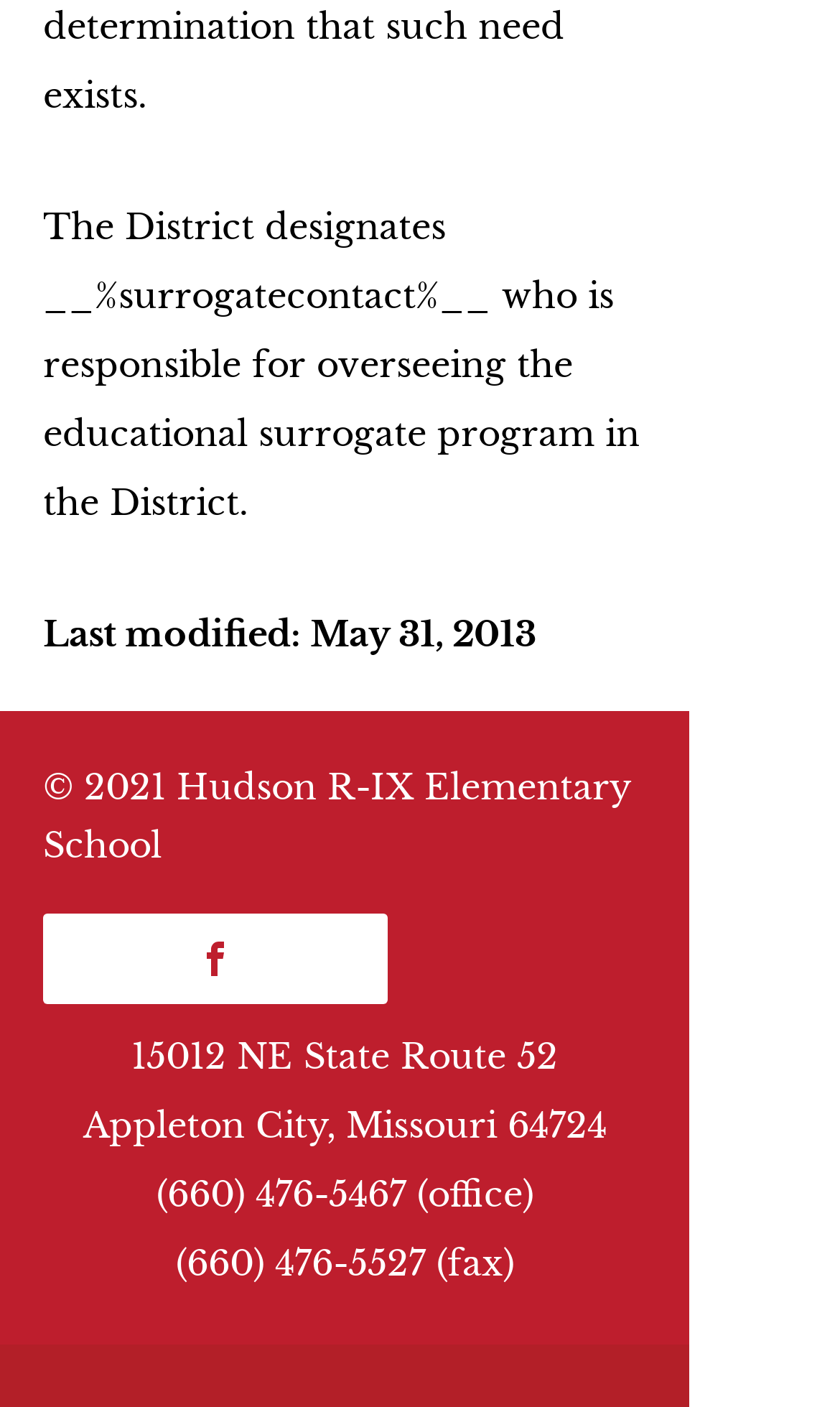Provide a brief response in the form of a single word or phrase:
What is the phone number of the office?

(660) 476-5467